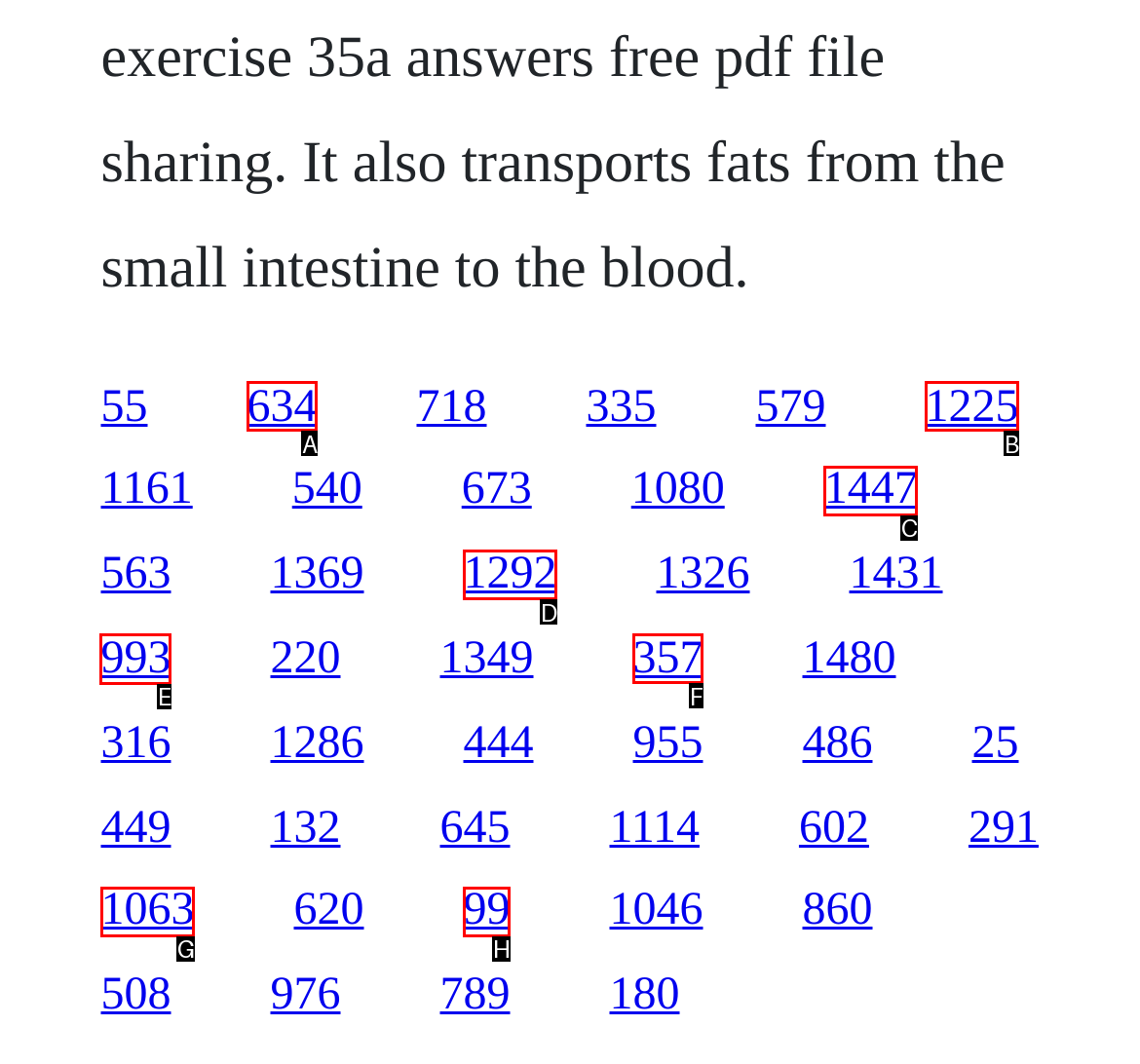Determine which HTML element I should select to execute the task: go to the page with link text 993
Reply with the corresponding option's letter from the given choices directly.

E